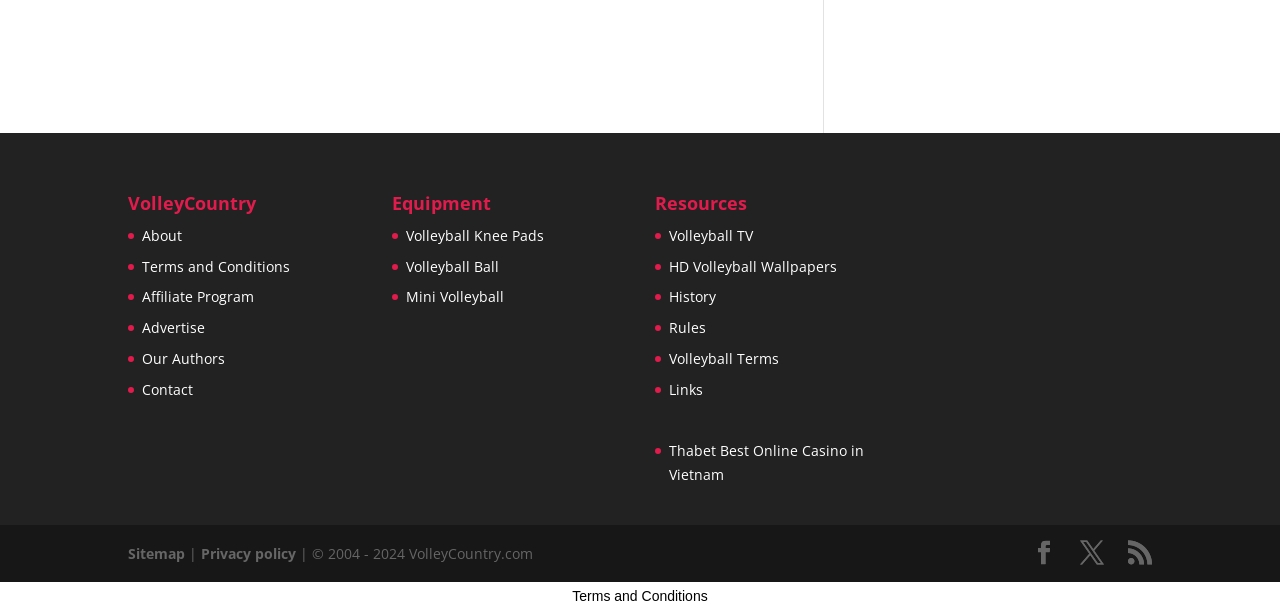What is the text next to the 'Terms and Conditions' link?
From the image, provide a succinct answer in one word or a short phrase.

|